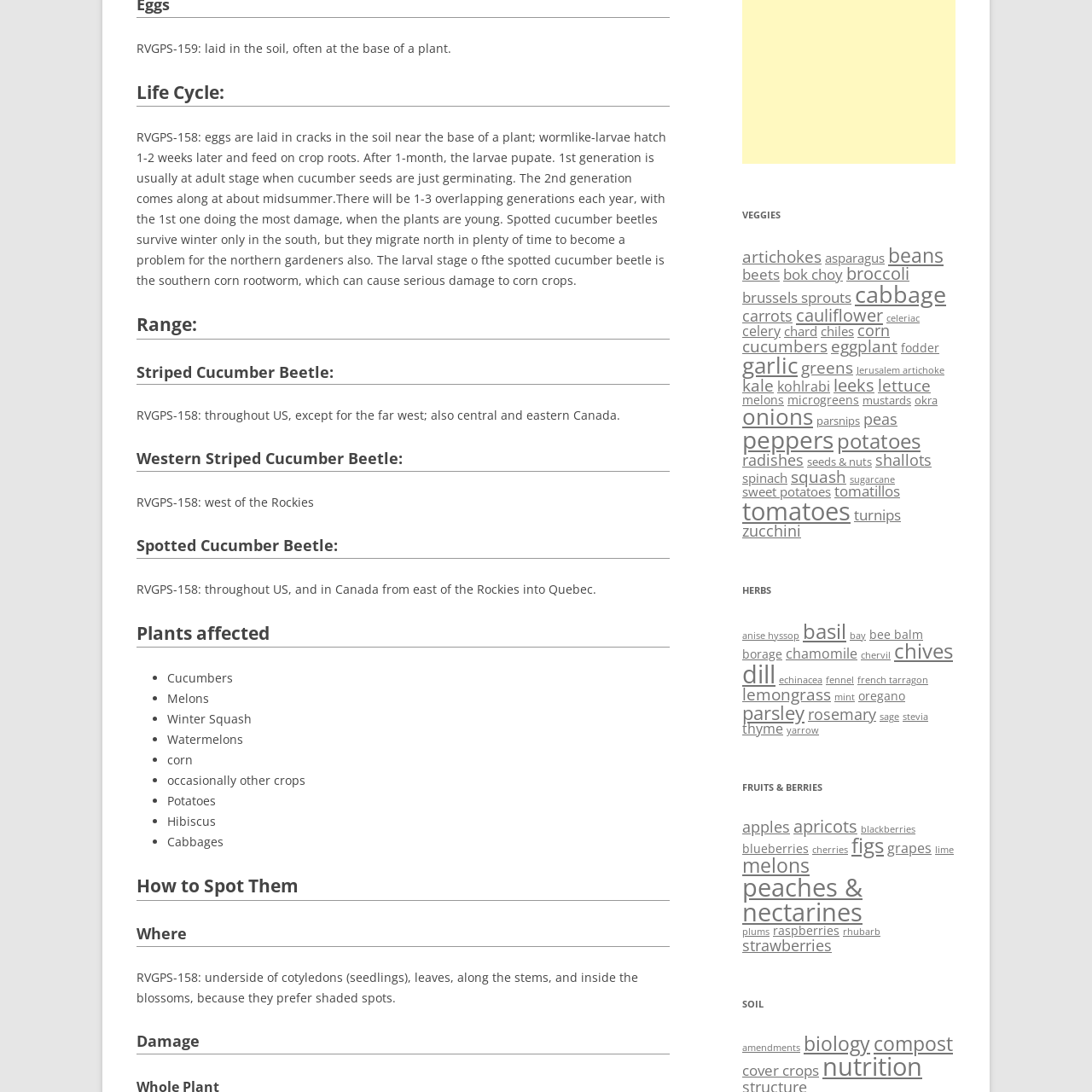How many items are related to tomatoes on this webpage?
Carefully analyze the image and provide a detailed answer to the question.

According to the webpage, there are 103 items related to tomatoes, which is indicated by the link 'tomatoes (103 items)' under the 'VEGGIES' heading.